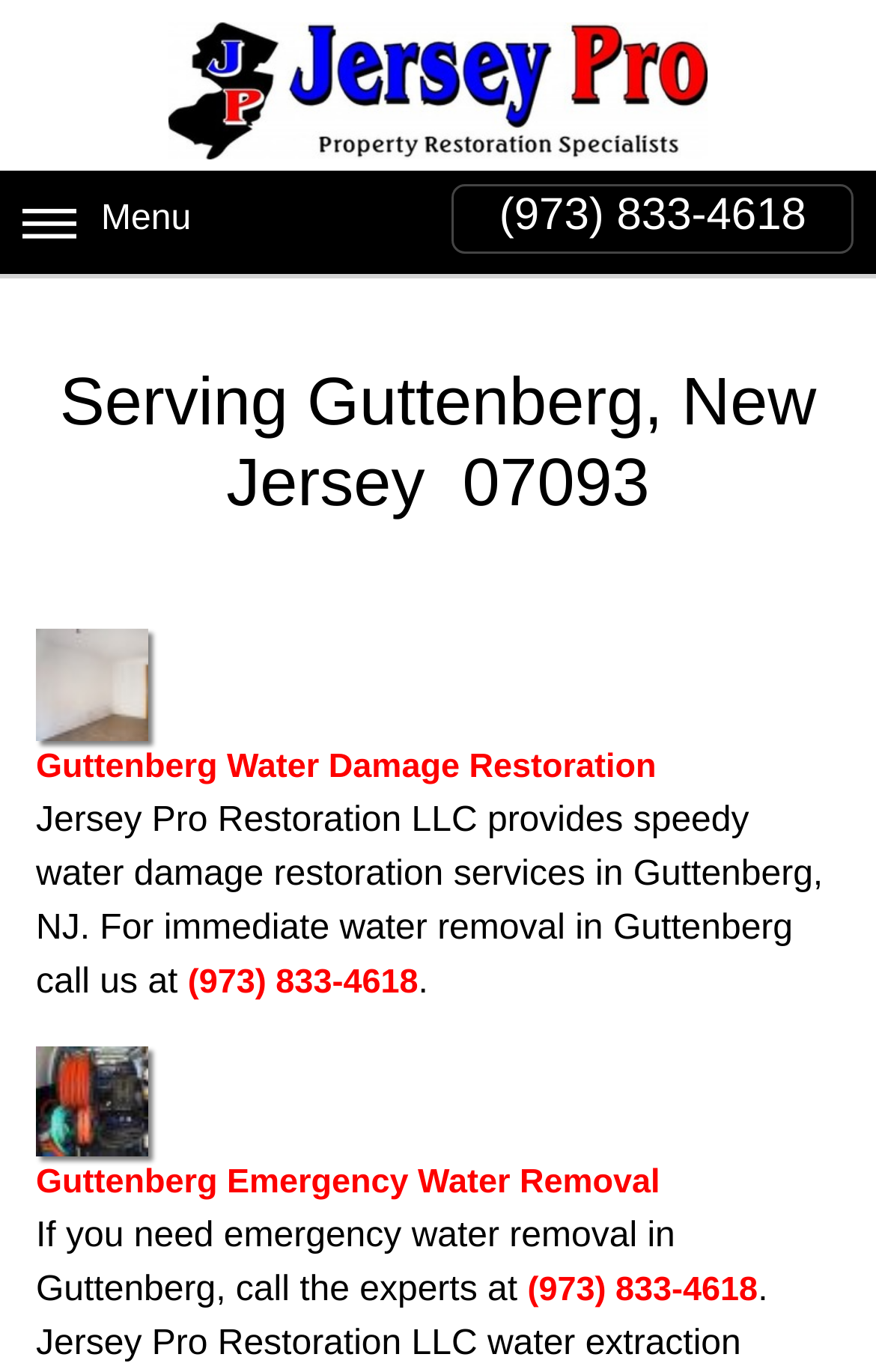Offer a detailed account of what is visible on the webpage.

The webpage is about Water Damage Restoration services provided by Jersey Pro Restoration LLC in Guttenberg, New Jersey. At the top left, there is a logo image of Jersey Pro Restoration LLC. Next to the logo, there is a "Menu" text. On the right side of the top section, there is a phone number "(973) 833-4618" displayed as a link.

Below the top section, there is a heading that reads "Serving Guttenberg, New Jersey 07093". Underneath the heading, there is a link to "Guttenberg Water Damage Restoration by Jersey Pro Restoration LLC" with a small image on the left side. The link is followed by a paragraph of text that describes the water damage restoration services provided by Jersey Pro Restoration LLC in Guttenberg, NJ.

The paragraph is accompanied by another phone number "(973) 833-4618" displayed as a link. Further down, there is another link to "Guttenberg Emergency Water Removal by Jersey Pro Restoration LLC" with a small image on the left side. This link is followed by a sentence of text that encourages users to call the experts at Jersey Pro Restoration LLC for emergency water removal in Guttenberg. The sentence is accompanied by the phone number "(973) 833-4618" displayed as a link again.